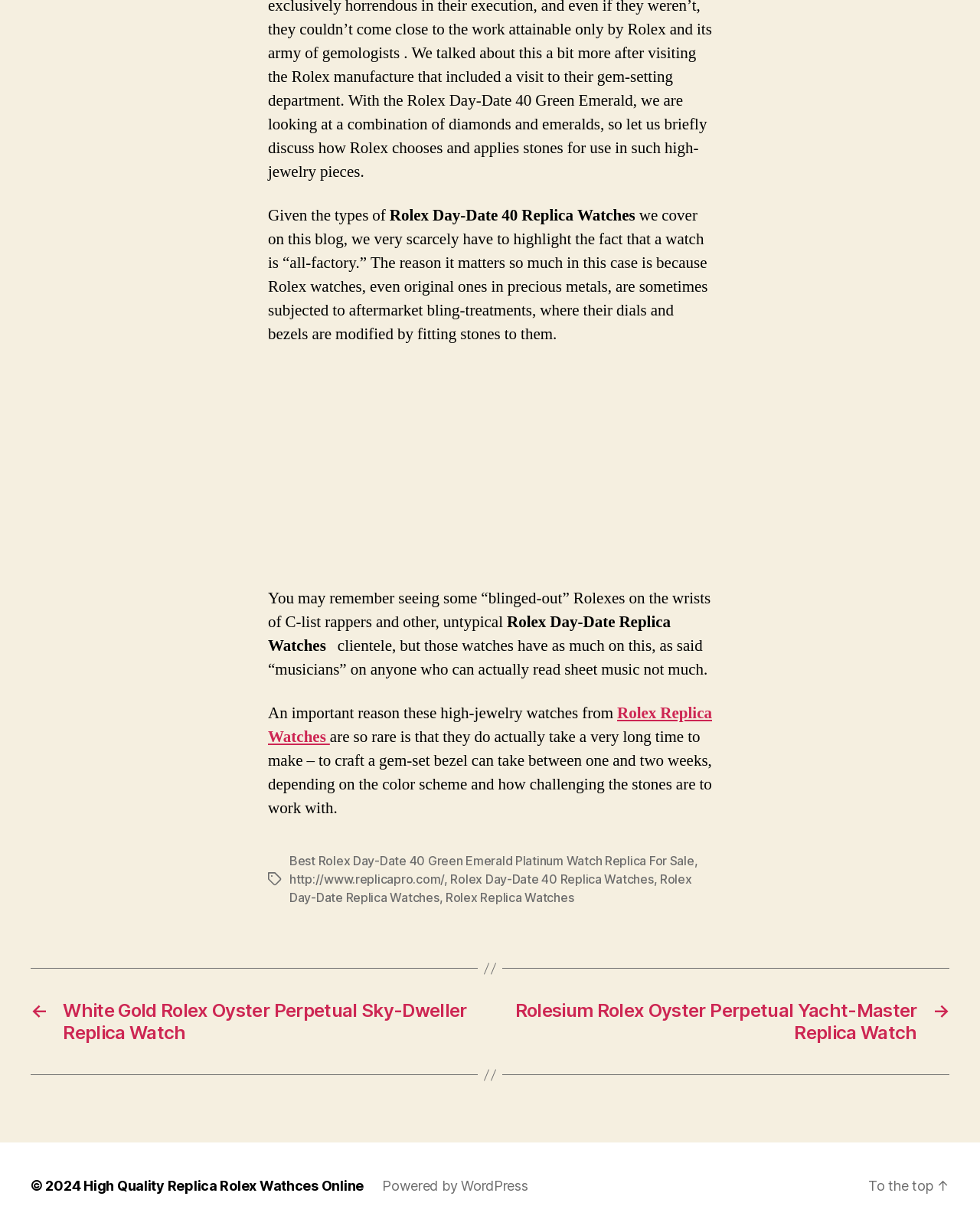What is the position of the 'Tags' text?
Refer to the image and provide a detailed answer to the question.

Based on the bounding box coordinates, the 'Tags' text has a y1 value of 0.71, which is relatively high compared to other elements, indicating that it is located near the top of the webpage. Its x1 value of 0.273 suggests that it is positioned towards the left side of the webpage.